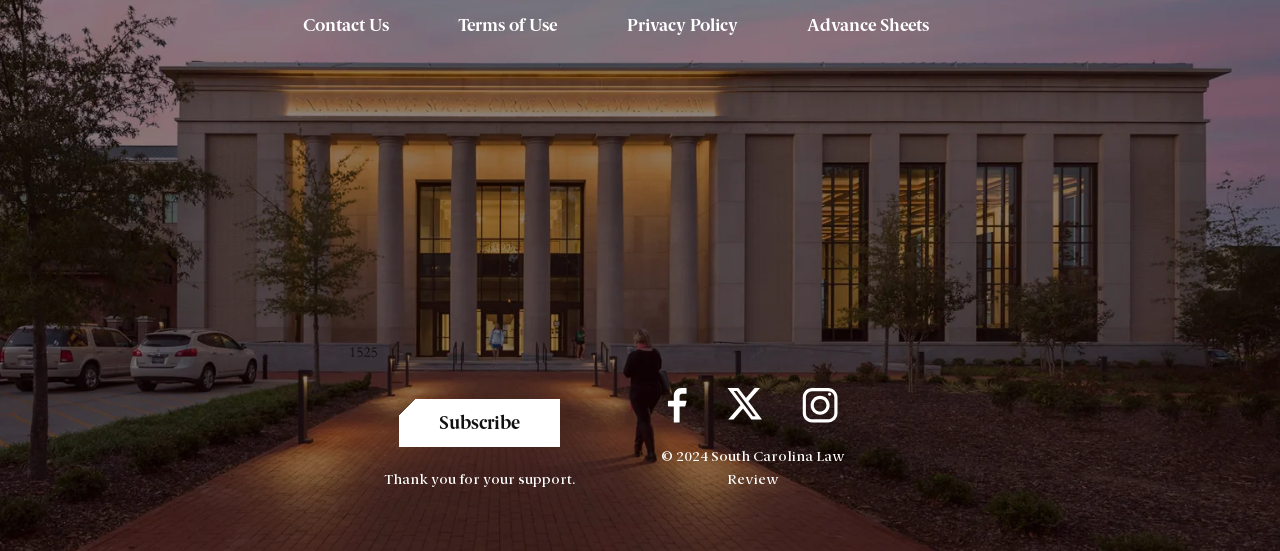Please identify the bounding box coordinates of the element's region that needs to be clicked to fulfill the following instruction: "Visit S.C. Law Review on Facebook". The bounding box coordinates should consist of four float numbers between 0 and 1, i.e., [left, top, right, bottom].

[0.521, 0.691, 0.536, 0.779]